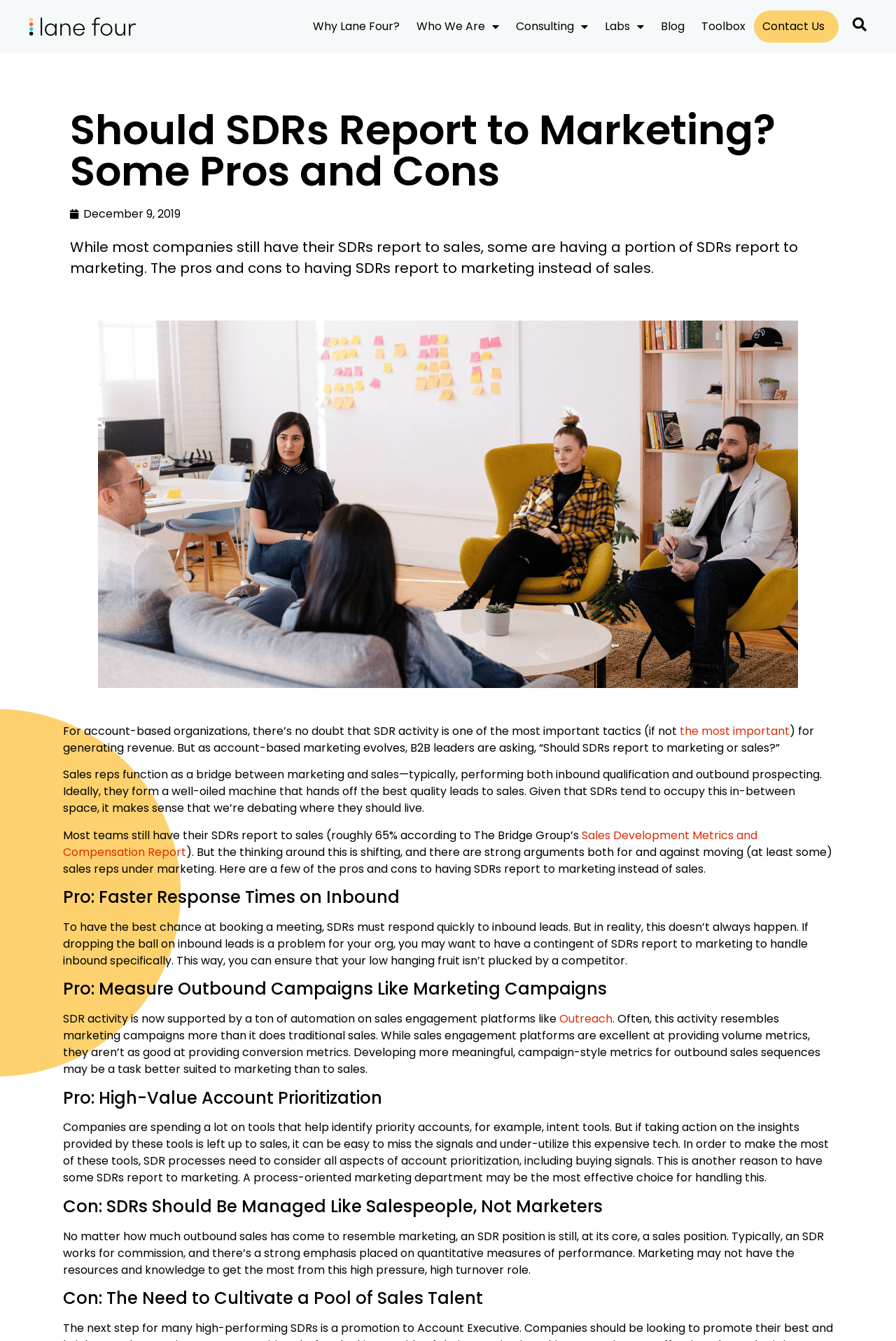Identify the bounding box coordinates of the area that should be clicked in order to complete the given instruction: "Explore 'Outreach'". The bounding box coordinates should be four float numbers between 0 and 1, i.e., [left, top, right, bottom].

[0.624, 0.754, 0.684, 0.766]